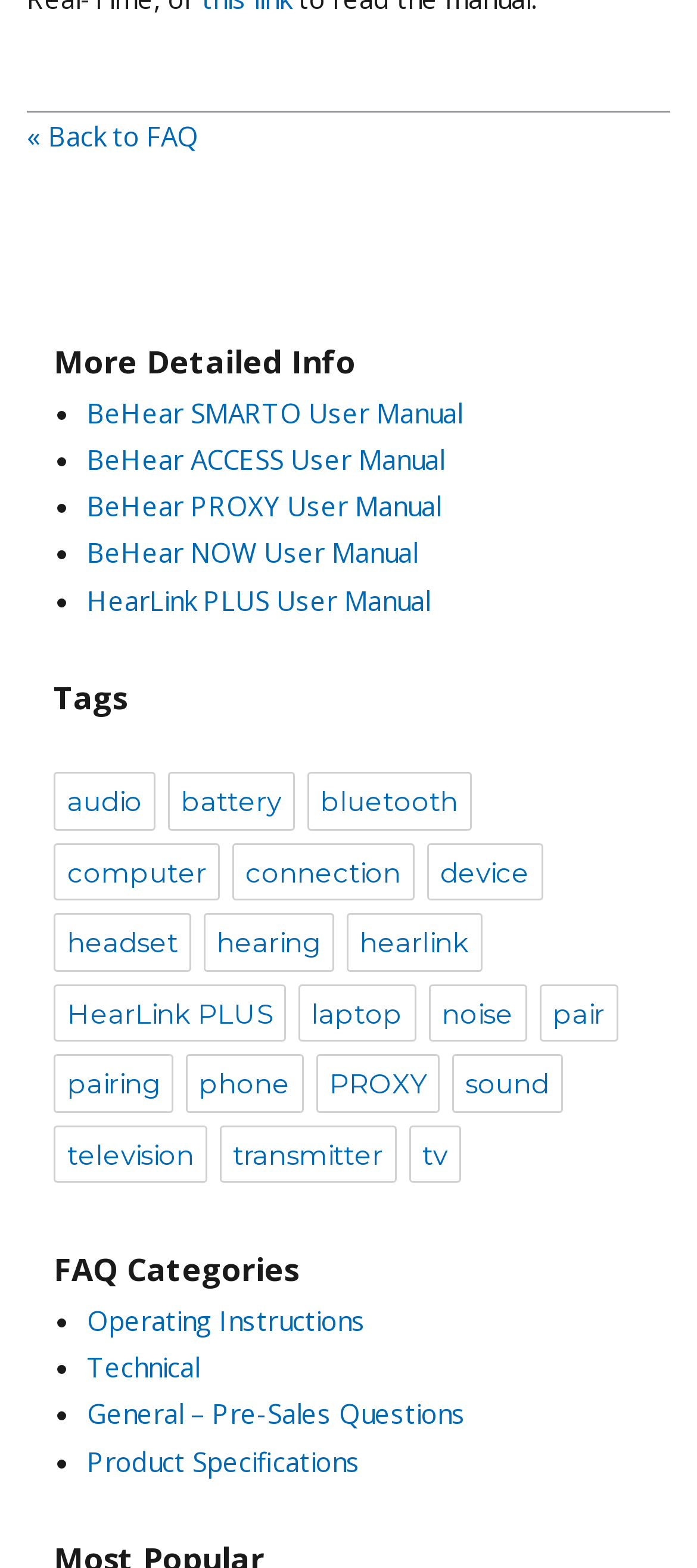Using the information shown in the image, answer the question with as much detail as possible: How many FAQ categories are available?

In the 'FAQ Categories' section, we can count the number of links provided, which are 5 in total, including 'Operating Instructions', 'Technical', 'General – Pre-Sales Questions', 'Product Specifications', and one more category.